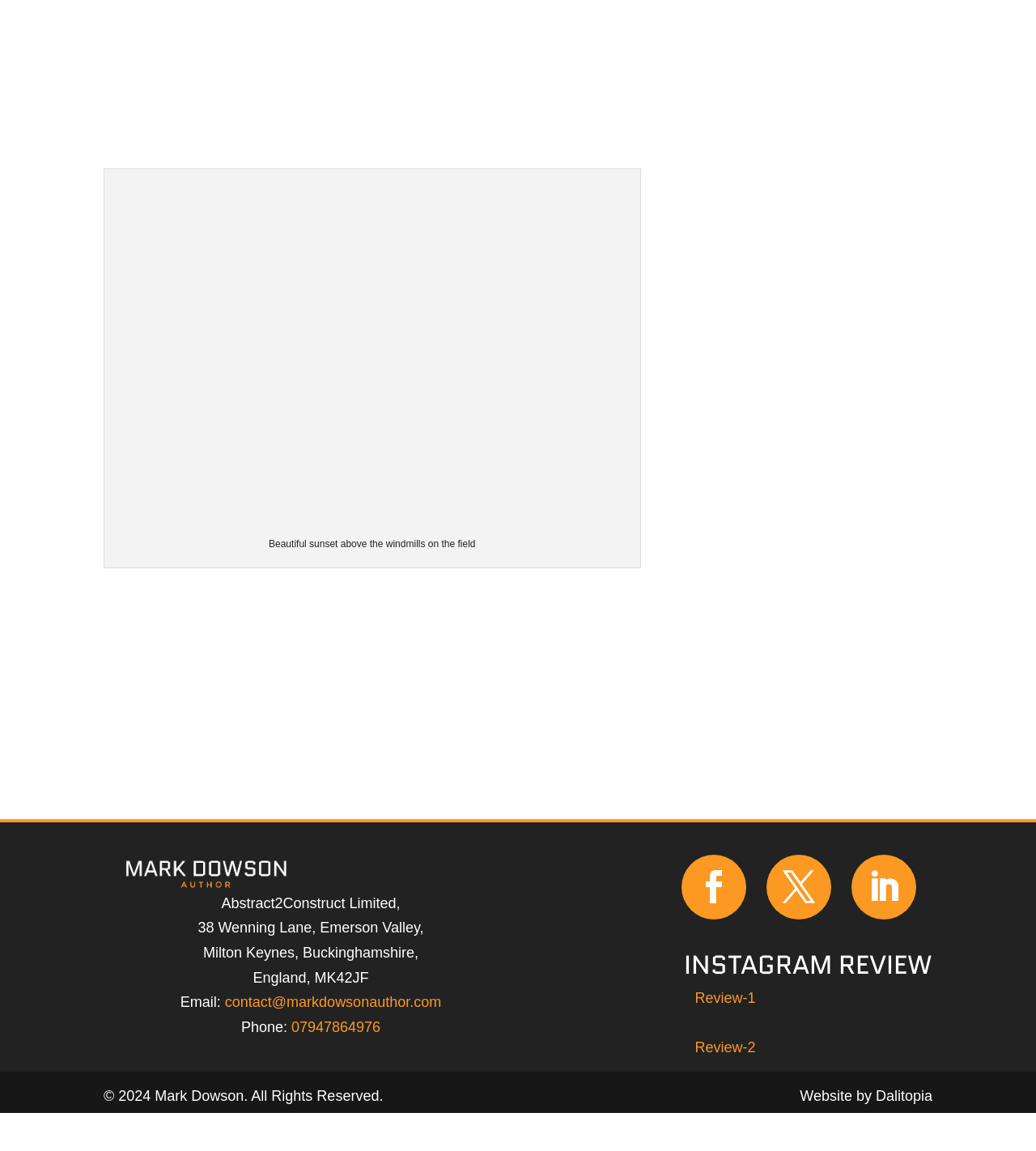Please locate the bounding box coordinates of the element that should be clicked to achieve the given instruction: "Call Mark Dowson".

[0.281, 0.918, 0.367, 0.932]